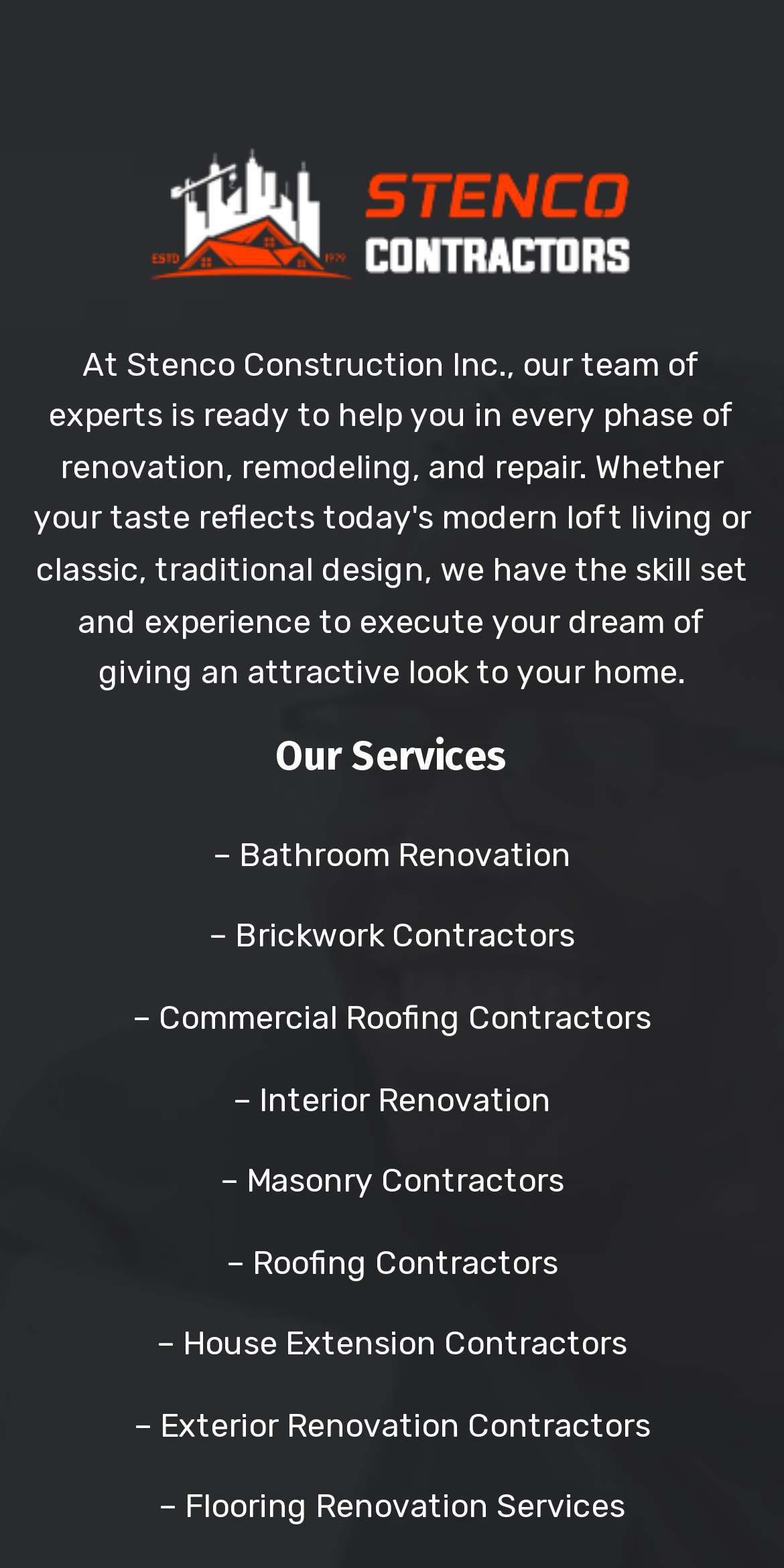Highlight the bounding box coordinates of the element that should be clicked to carry out the following instruction: "click on the logo". The coordinates must be given as four float numbers ranging from 0 to 1, i.e., [left, top, right, bottom].

[0.186, 0.124, 0.814, 0.148]